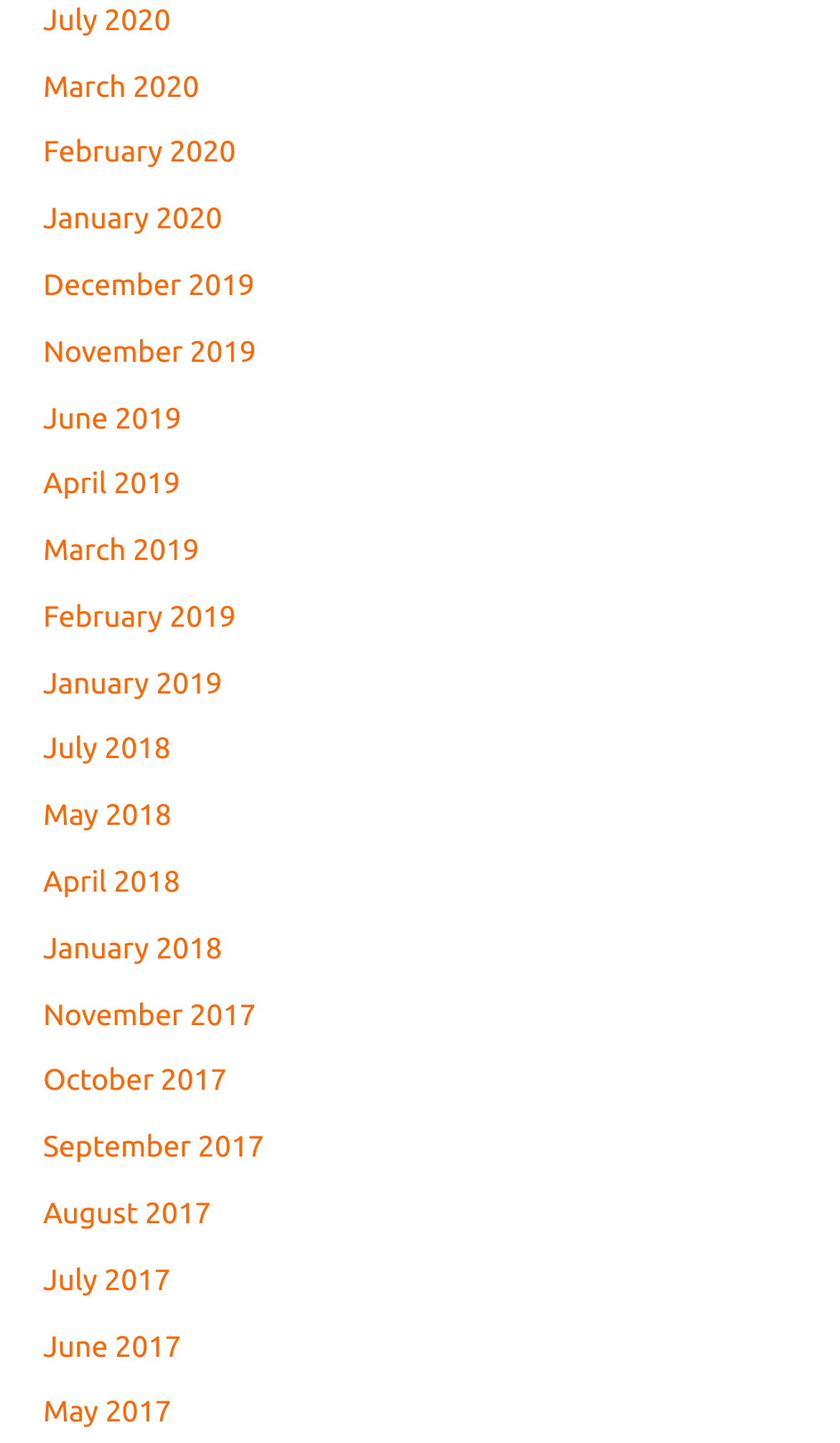Can you specify the bounding box coordinates for the region that should be clicked to fulfill this instruction: "view March 2019".

[0.051, 0.369, 0.237, 0.393]